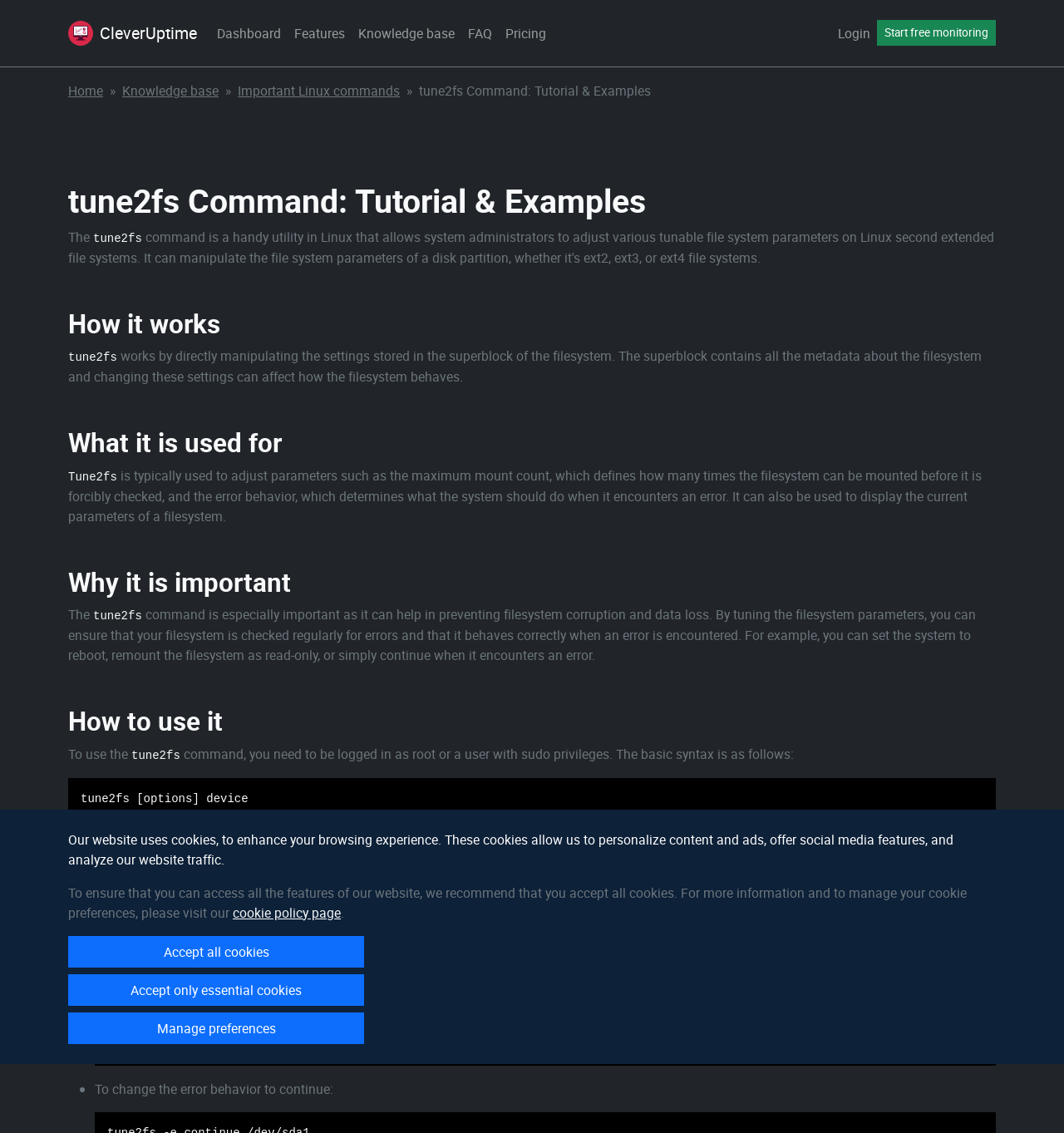Pinpoint the bounding box coordinates of the element to be clicked to execute the instruction: "Click the 'Dashboard' link".

[0.198, 0.015, 0.27, 0.044]